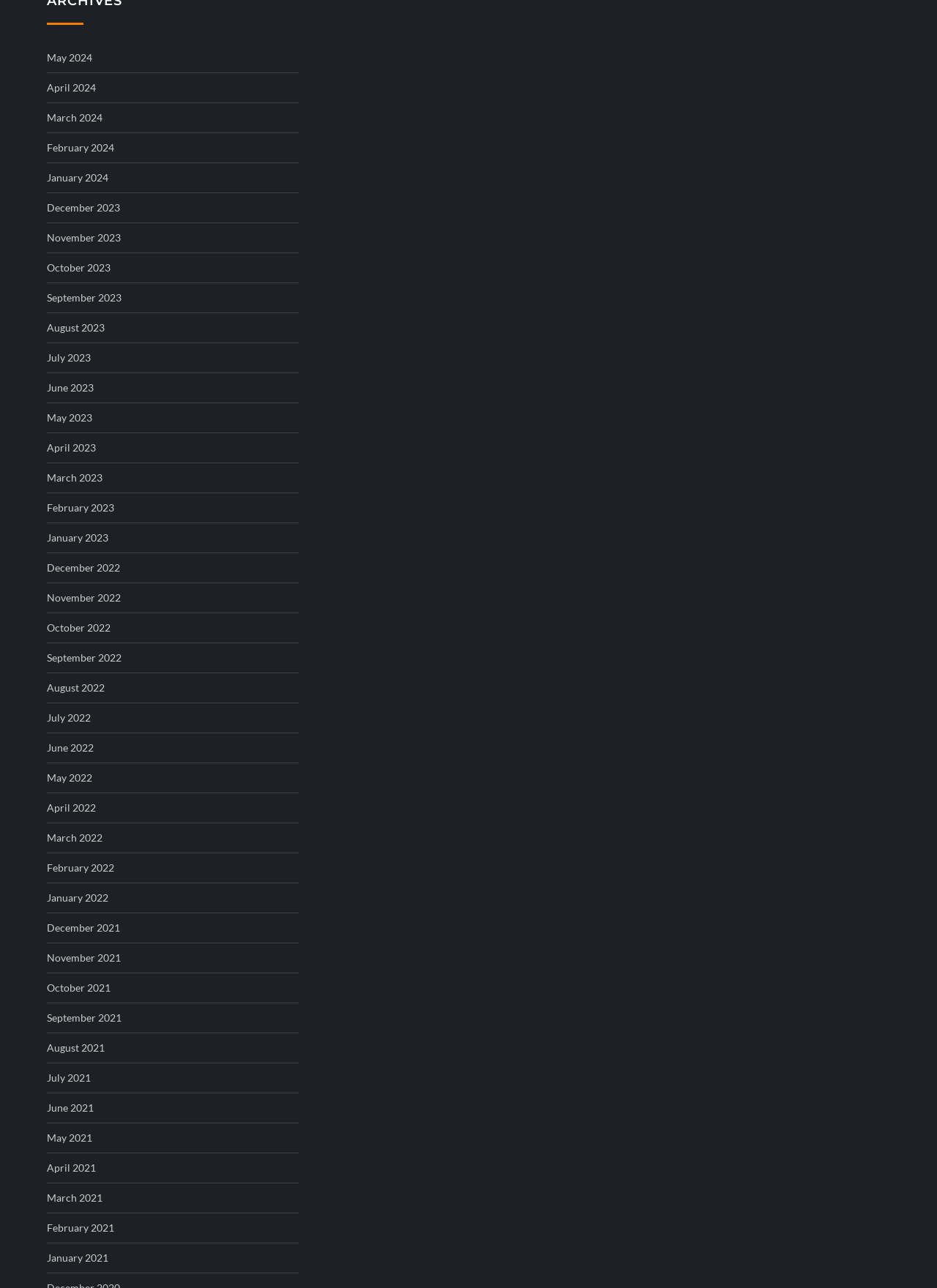What is the position of the 'June 2022' link?
Refer to the image and give a detailed answer to the query.

By analyzing the y1 and y2 coordinates of the links, I determined that the 'June 2022' link is located in the middle of the list, with its y1 coordinate being around 0.574 and y2 coordinate being around 0.588.